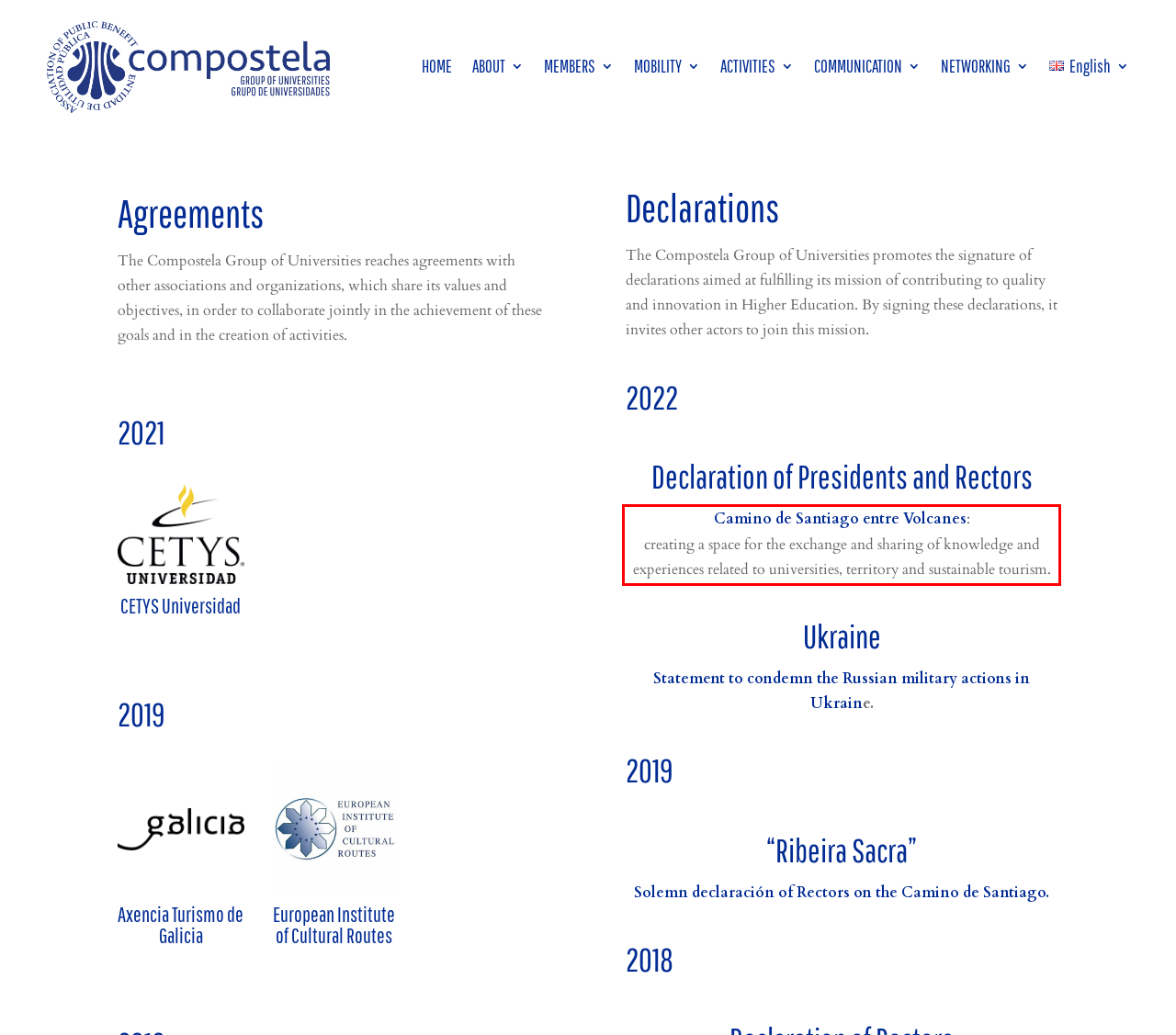You are given a screenshot of a webpage with a UI element highlighted by a red bounding box. Please perform OCR on the text content within this red bounding box.

Camino de Santiago entre Volcanes: creating a space for the exchange and sharing of knowledge and experiences related to universities, territory and sustainable tourism.